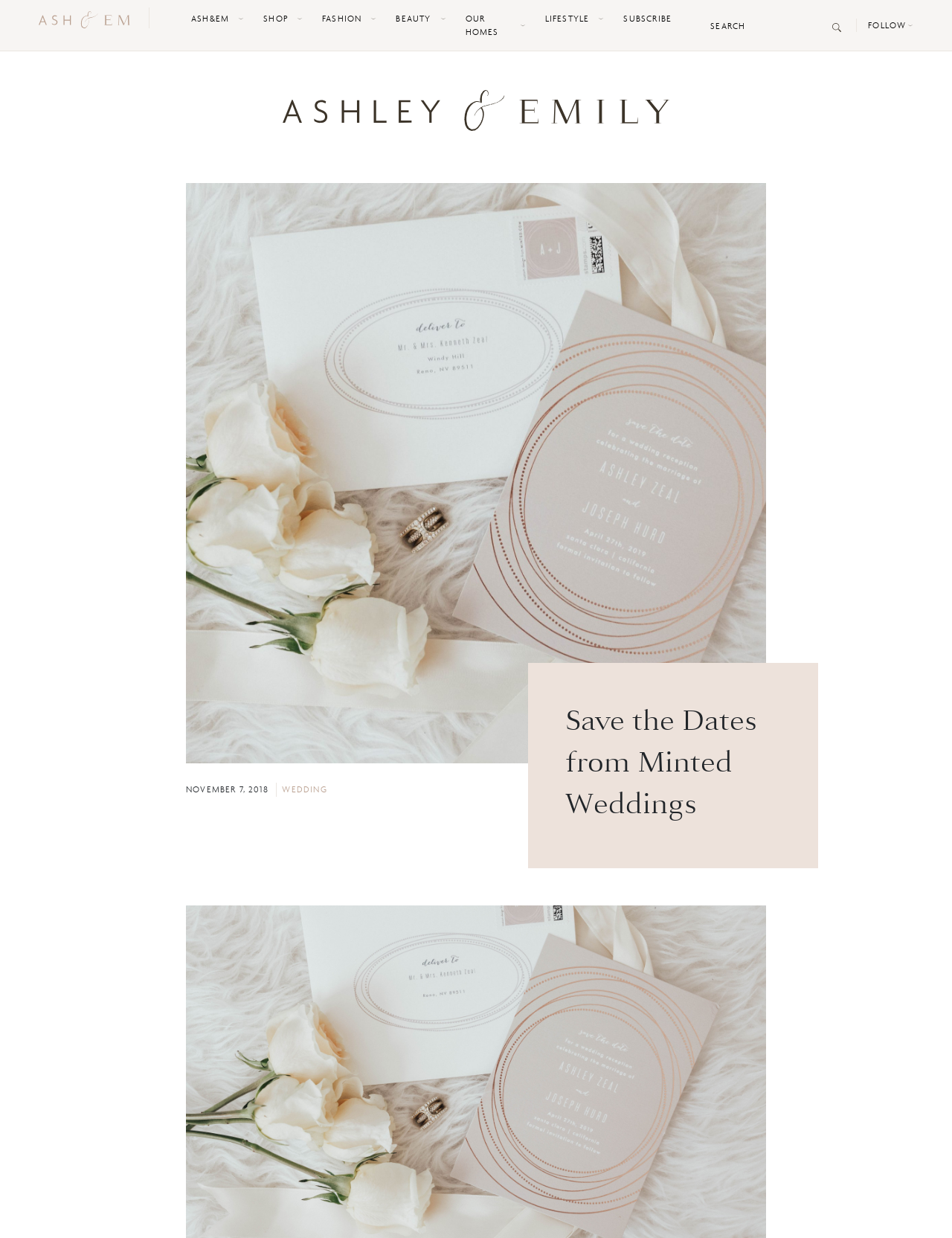Given the webpage screenshot, identify the bounding box of the UI element that matches this description: "Subscribe".

[0.65, 0.006, 0.71, 0.024]